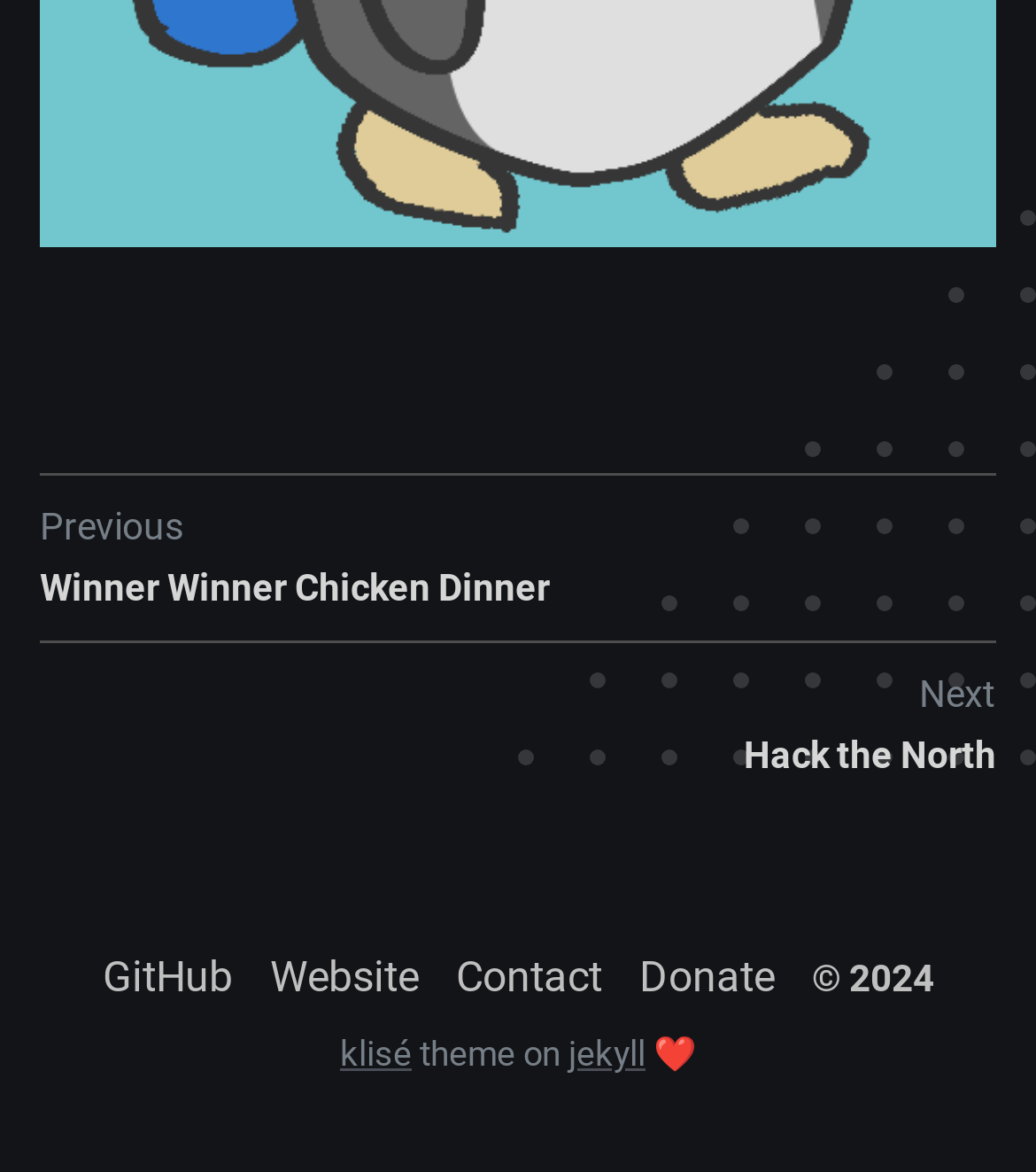Specify the bounding box coordinates of the area that needs to be clicked to achieve the following instruction: "Read more about Patrick J. Murphy".

None